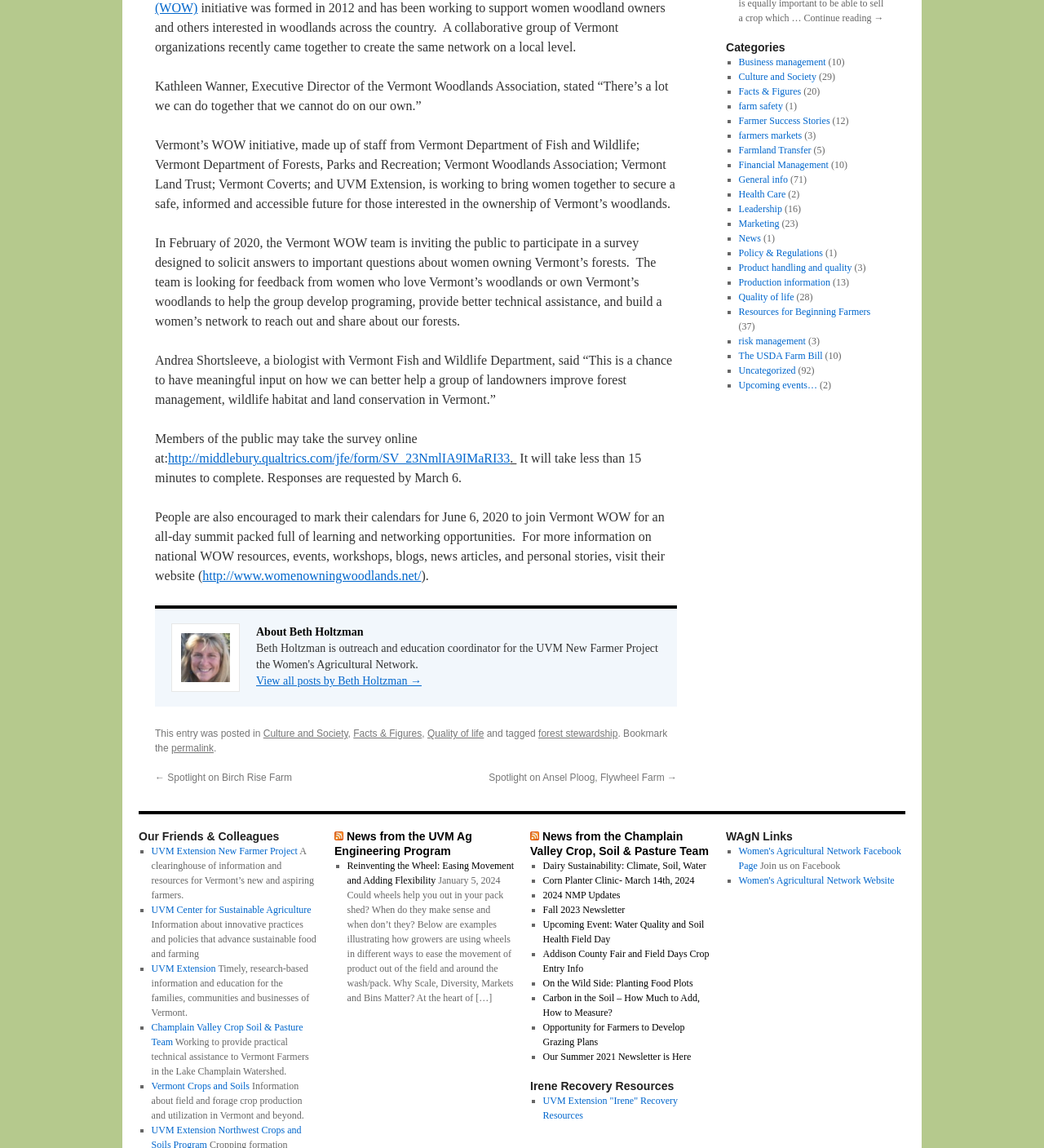Determine the bounding box coordinates of the element that should be clicked to execute the following command: "Visit the national WOW resources website".

[0.194, 0.496, 0.404, 0.508]